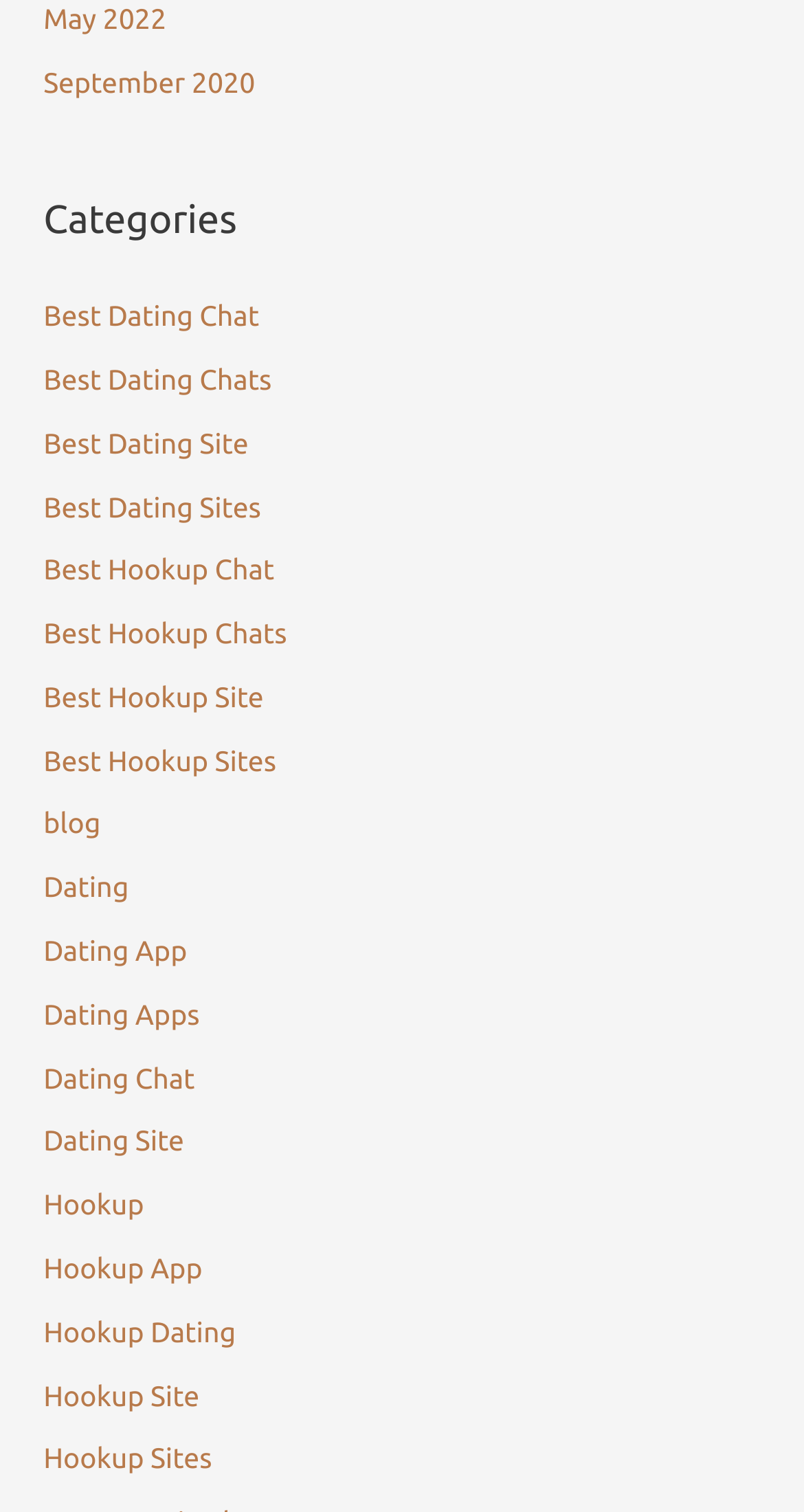Please identify the bounding box coordinates of the element I need to click to follow this instruction: "visit Hookup Site".

[0.054, 0.912, 0.248, 0.933]